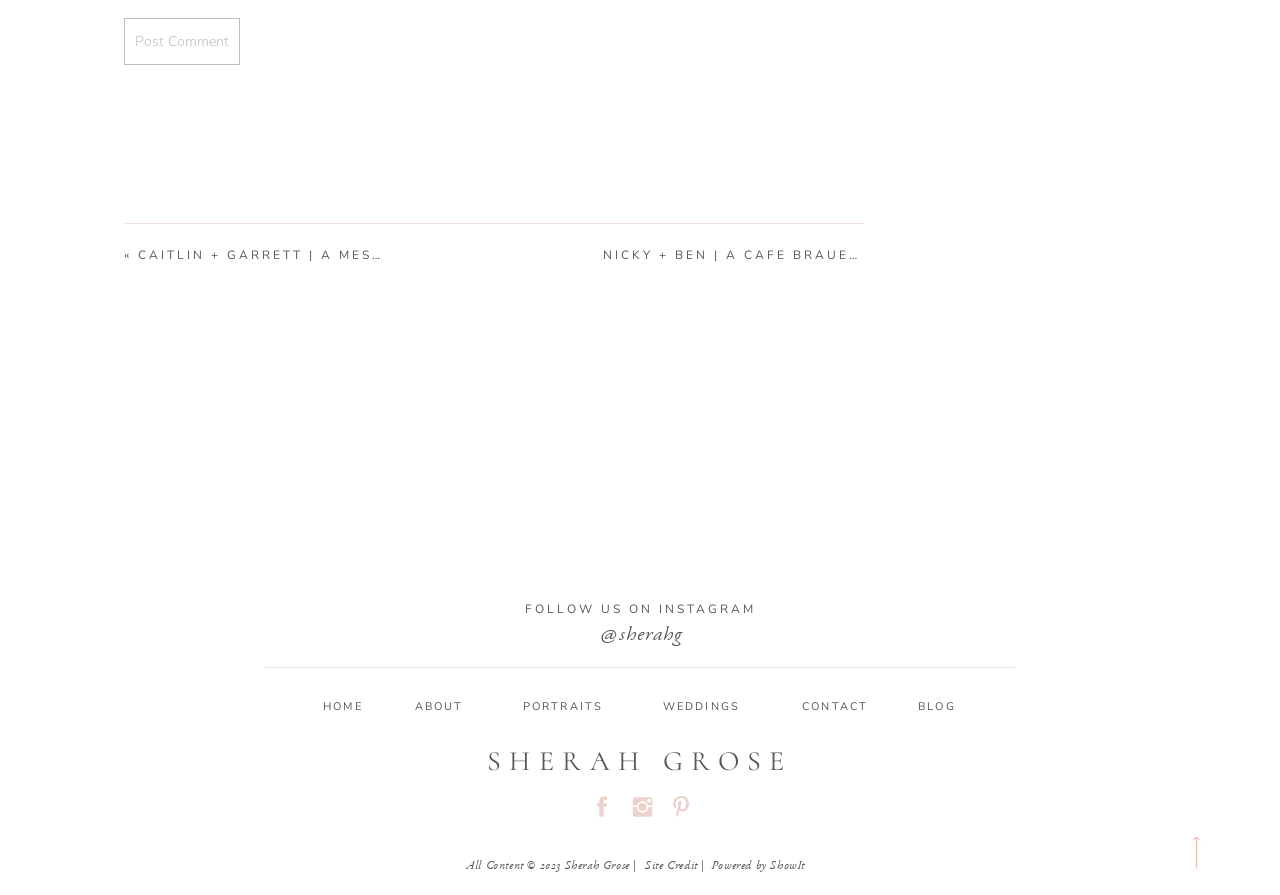How many navigation links are there?
By examining the image, provide a one-word or phrase answer.

7